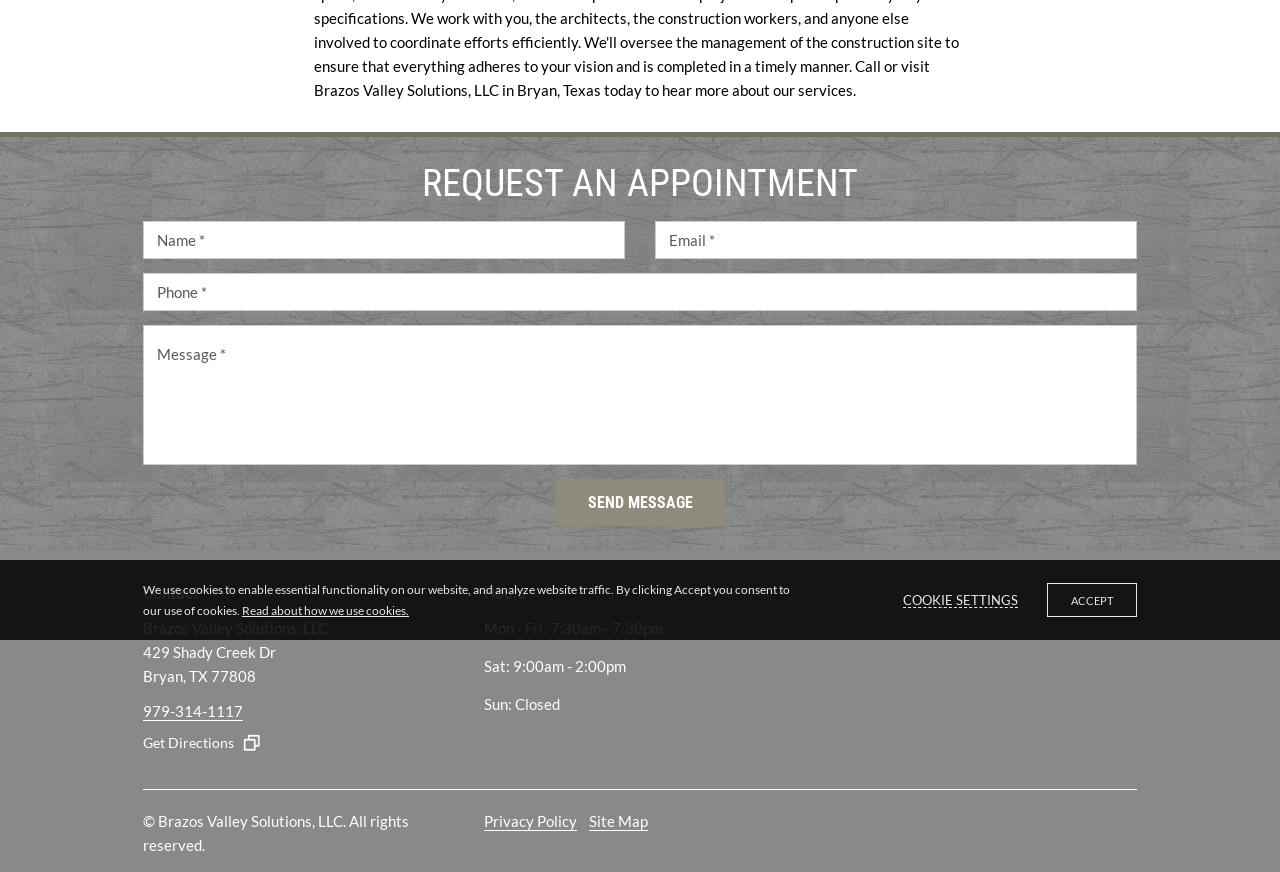Bounding box coordinates should be in the format (top-left x, top-left y, bottom-right x, bottom-right y) and all values should be floating point numbers between 0 and 1. Determine the bounding box coordinate for the UI element described as: 979-314-1117

[0.112, 0.805, 0.19, 0.827]